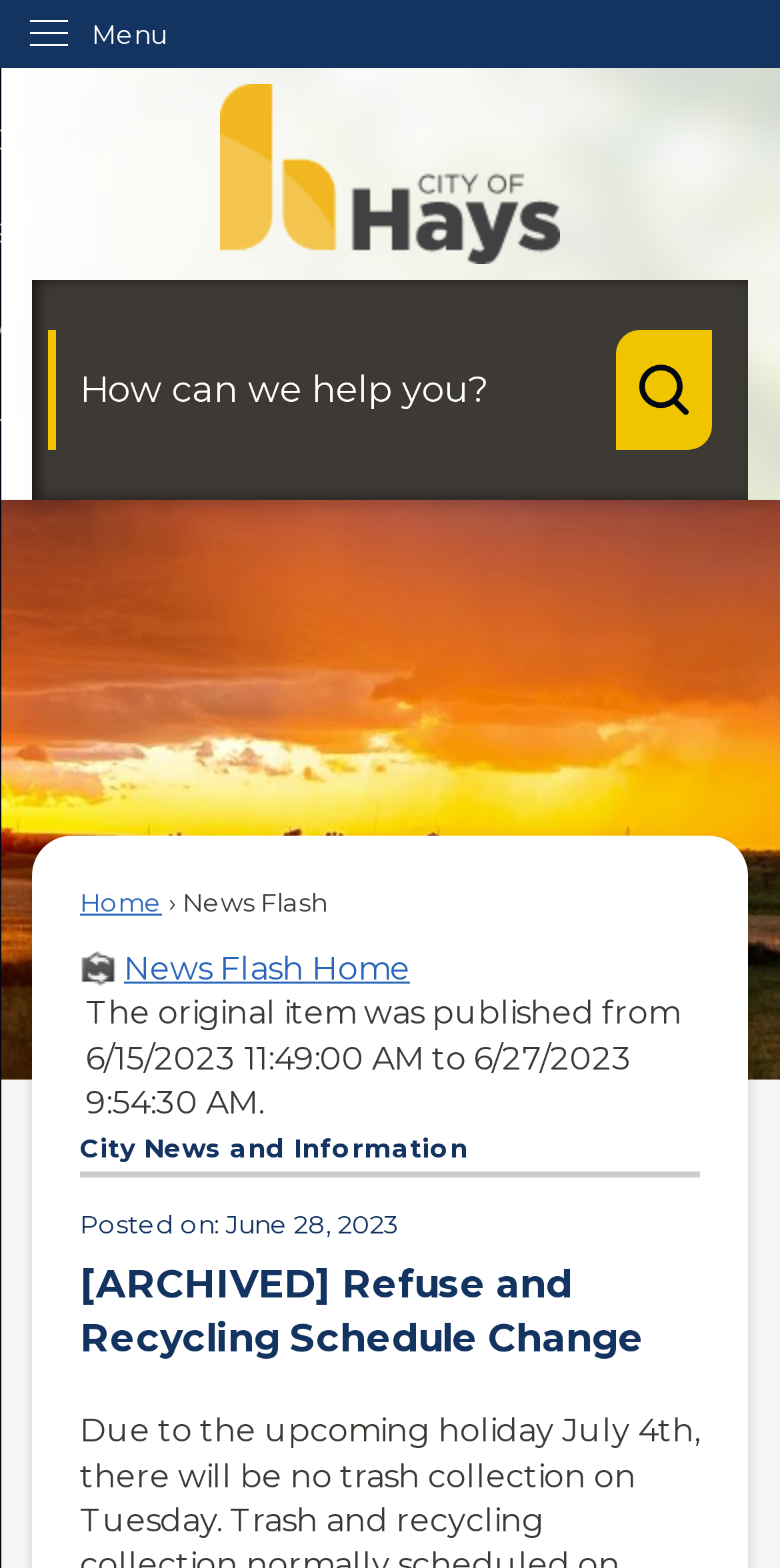Locate the bounding box coordinates of the item that should be clicked to fulfill the instruction: "read refuse and recycling schedule change".

[0.103, 0.802, 0.897, 0.87]